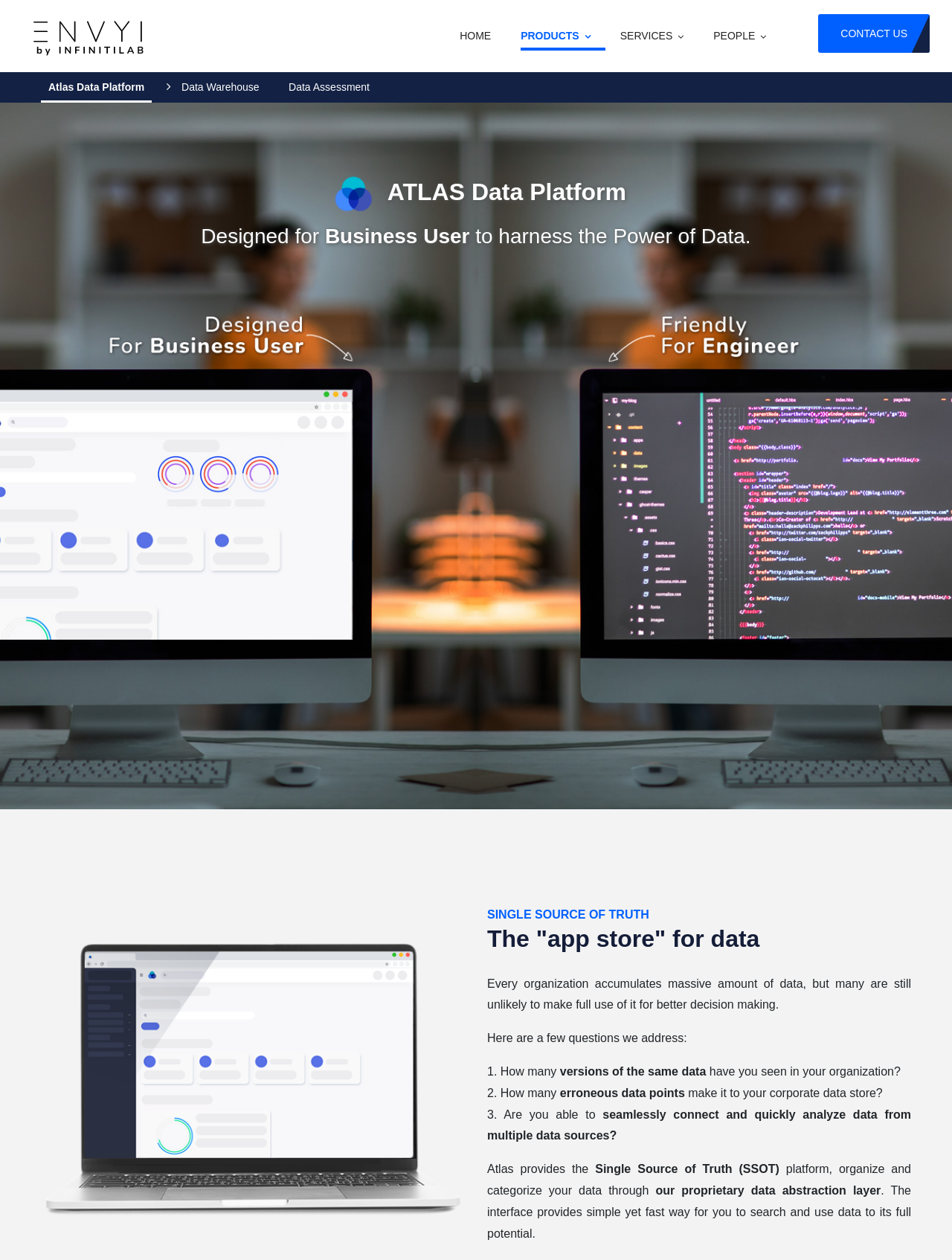Please determine the bounding box coordinates of the clickable area required to carry out the following instruction: "Click on HOME". The coordinates must be four float numbers between 0 and 1, represented as [left, top, right, bottom].

[0.483, 0.0, 0.516, 0.057]